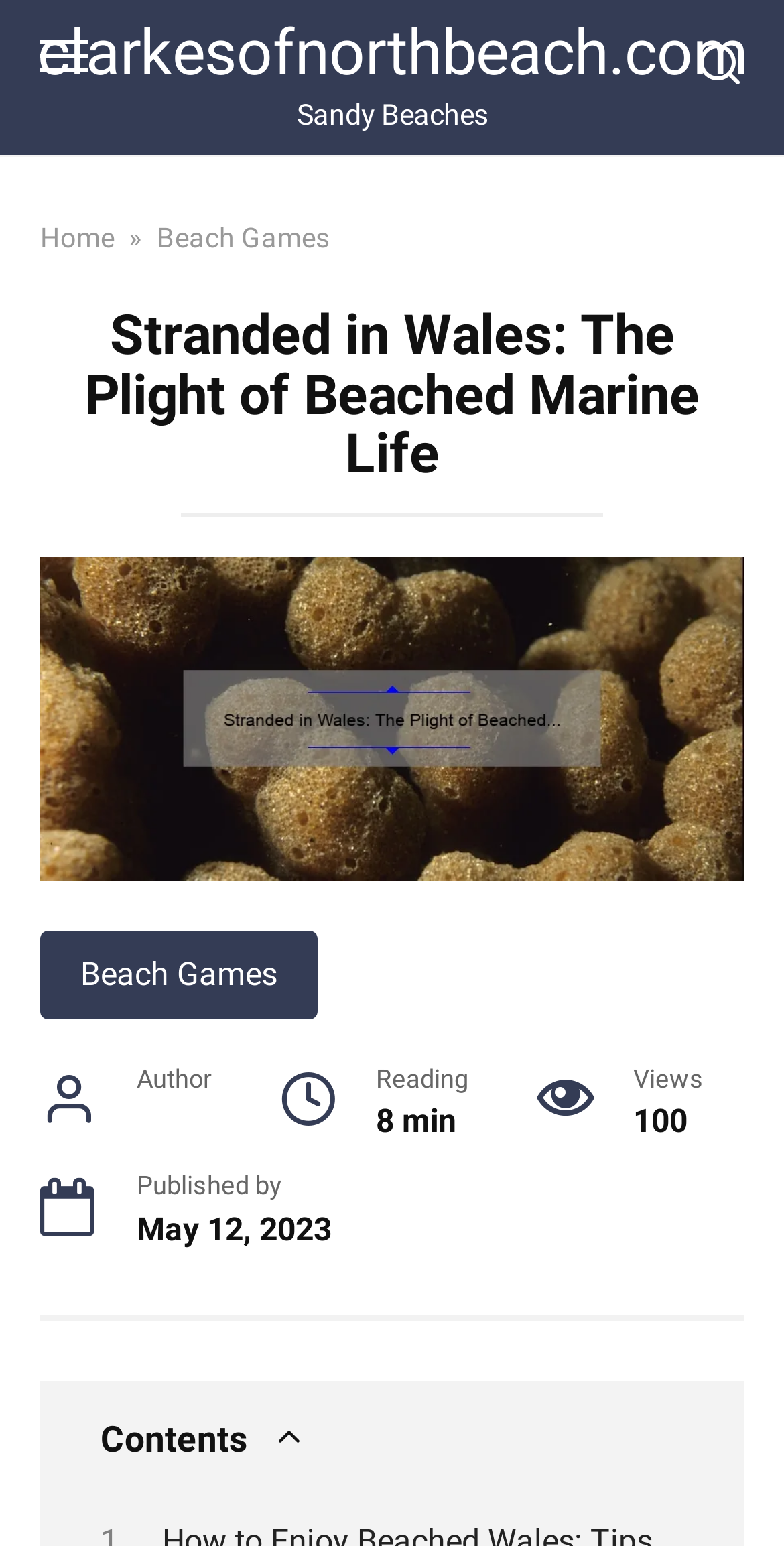Locate the bounding box coordinates for the element described below: "NEXT". The coordinates must be four float values between 0 and 1, formatted as [left, top, right, bottom].

None